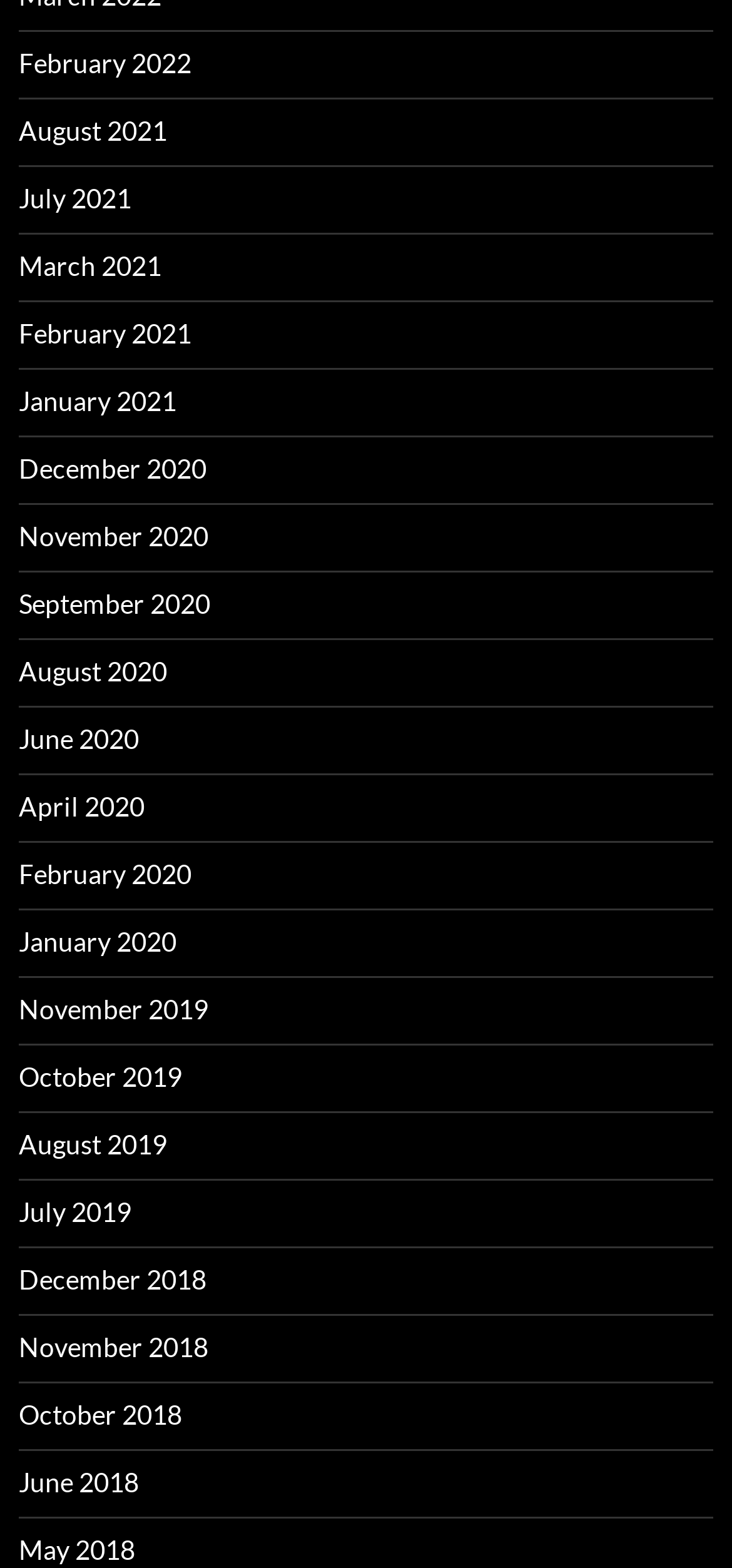Please specify the coordinates of the bounding box for the element that should be clicked to carry out this instruction: "view January 2020". The coordinates must be four float numbers between 0 and 1, formatted as [left, top, right, bottom].

[0.026, 0.59, 0.241, 0.611]